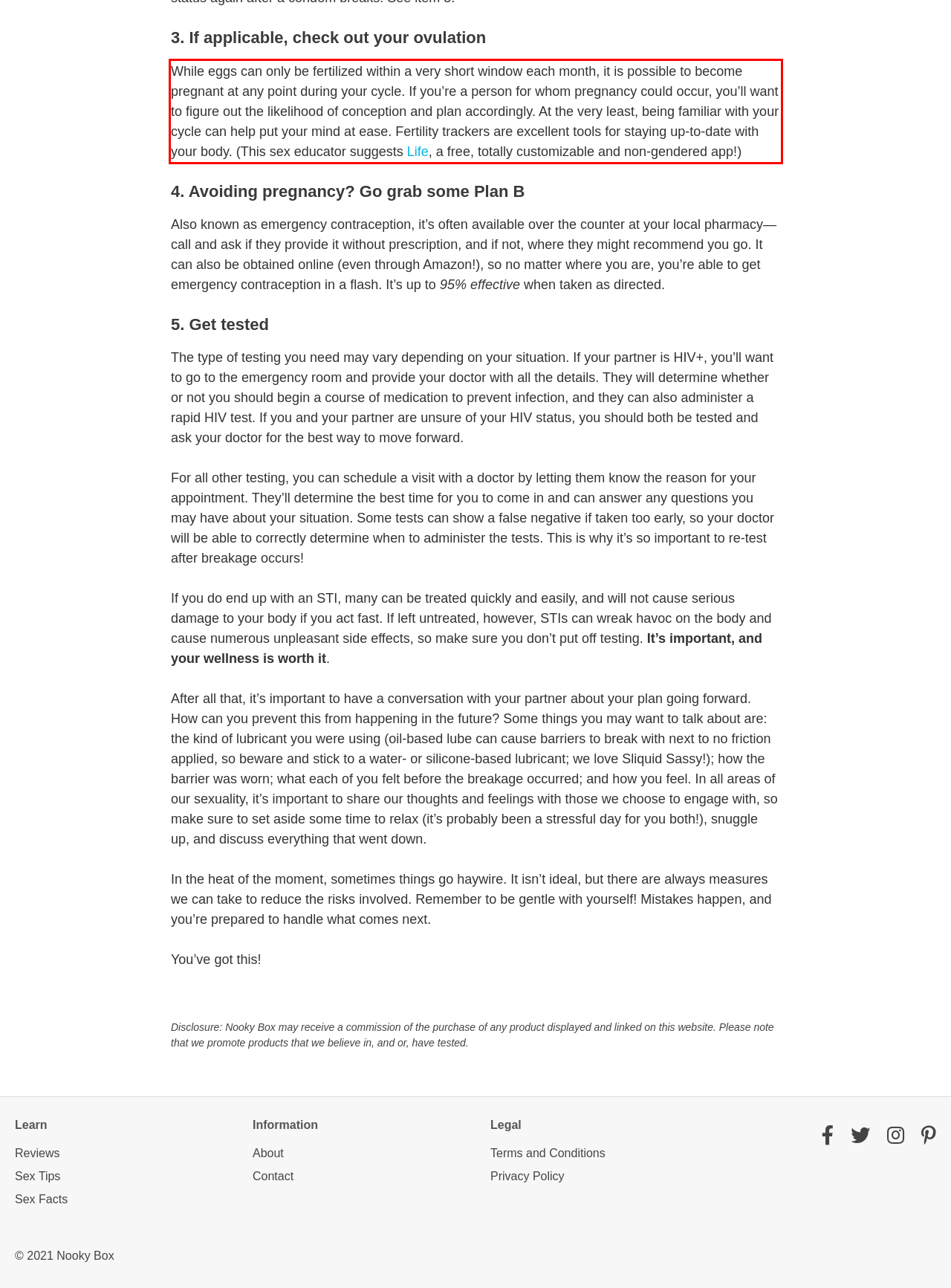View the screenshot of the webpage and identify the UI element surrounded by a red bounding box. Extract the text contained within this red bounding box.

While eggs can only be fertilized within a very short window each month, it is possible to become pregnant at any point during your cycle. If you’re a person for whom pregnancy could occur, you’ll want to figure out the likelihood of conception and plan accordingly. At the very least, being familiar with your cycle can help put your mind at ease. Fertility trackers are excellent tools for staying up-to-date with your body. (This sex educator suggests Life, a free, totally customizable and non-gendered app!)